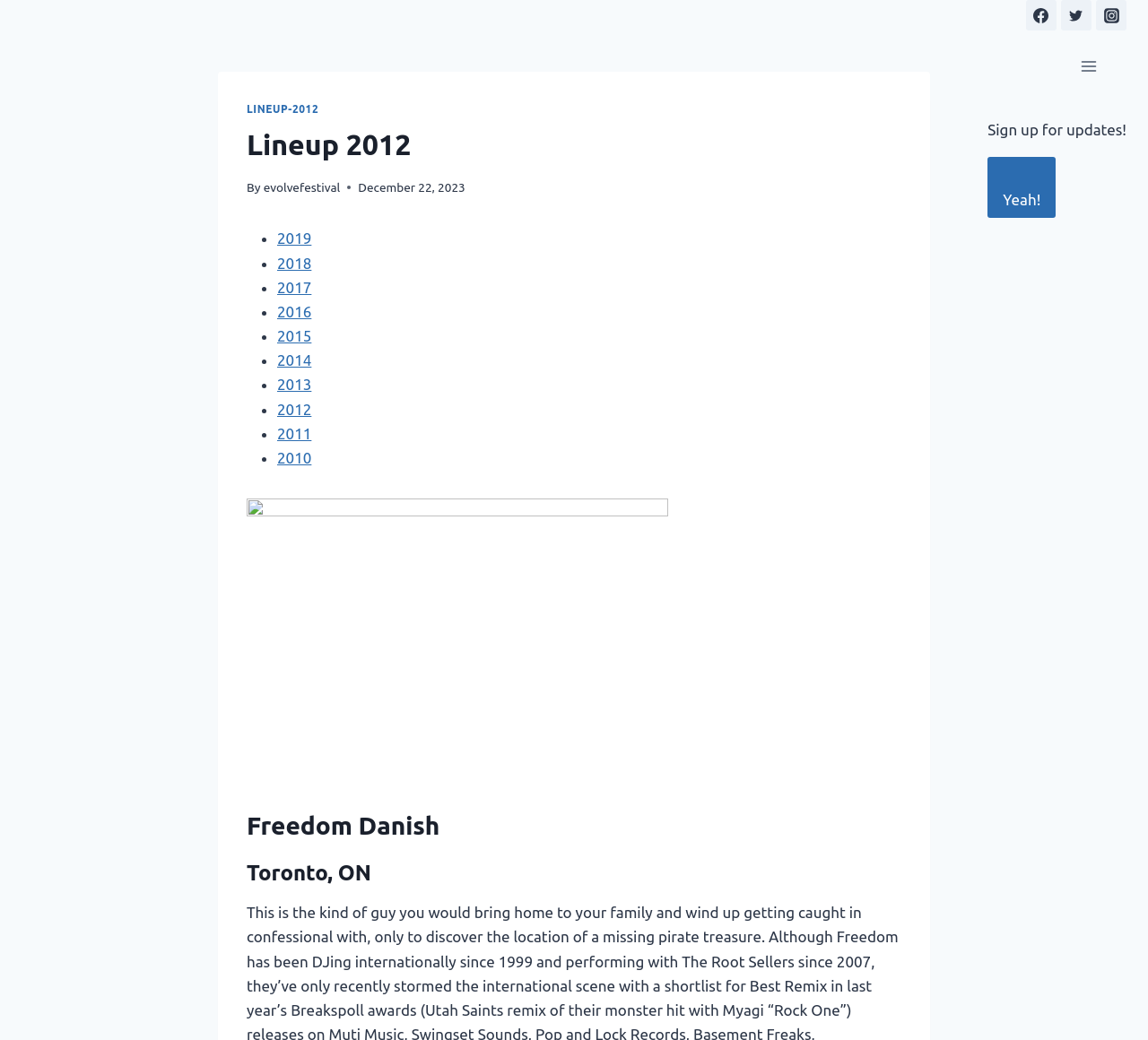Please locate the bounding box coordinates of the region I need to click to follow this instruction: "Open the menu".

[0.934, 0.05, 0.962, 0.077]